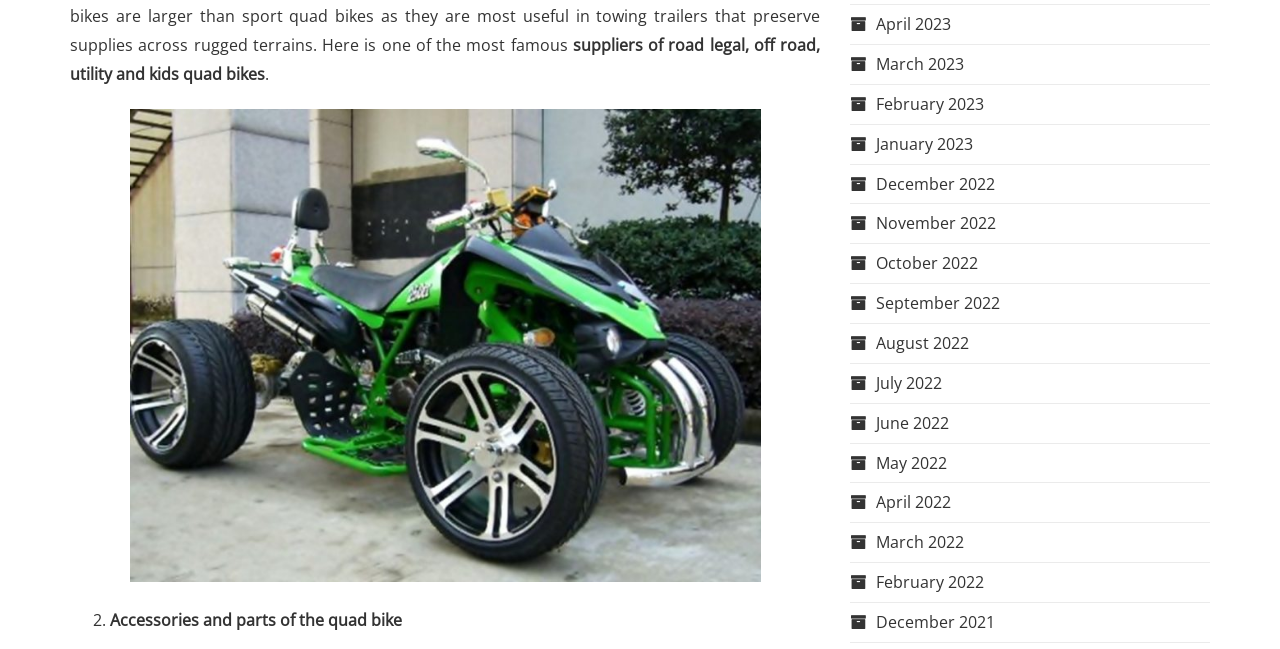Use a single word or phrase to respond to the question:
What is the main topic of the webpage?

Quad bikes